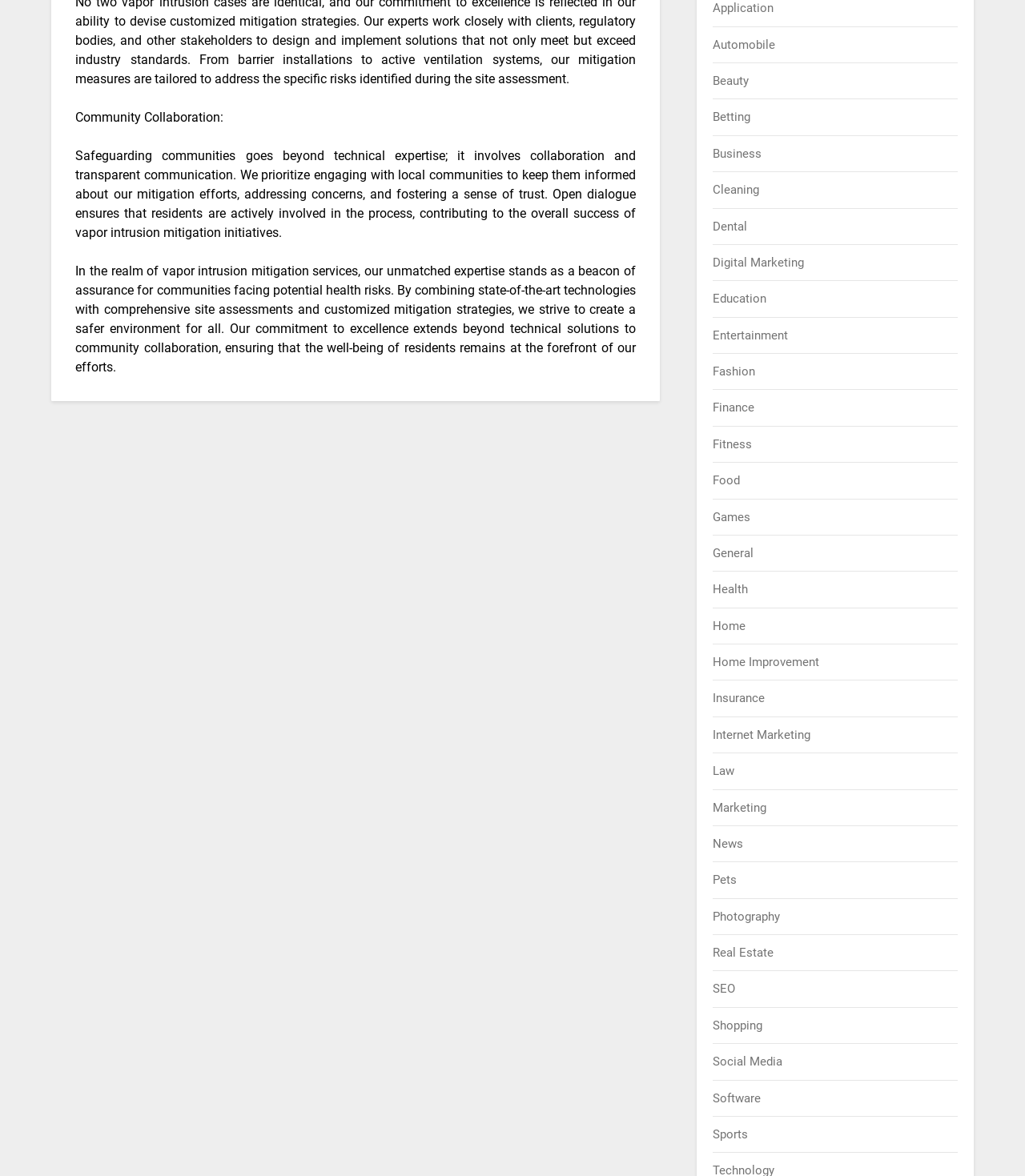How many links are available on the webpage? Examine the screenshot and reply using just one word or a brief phrase.

31